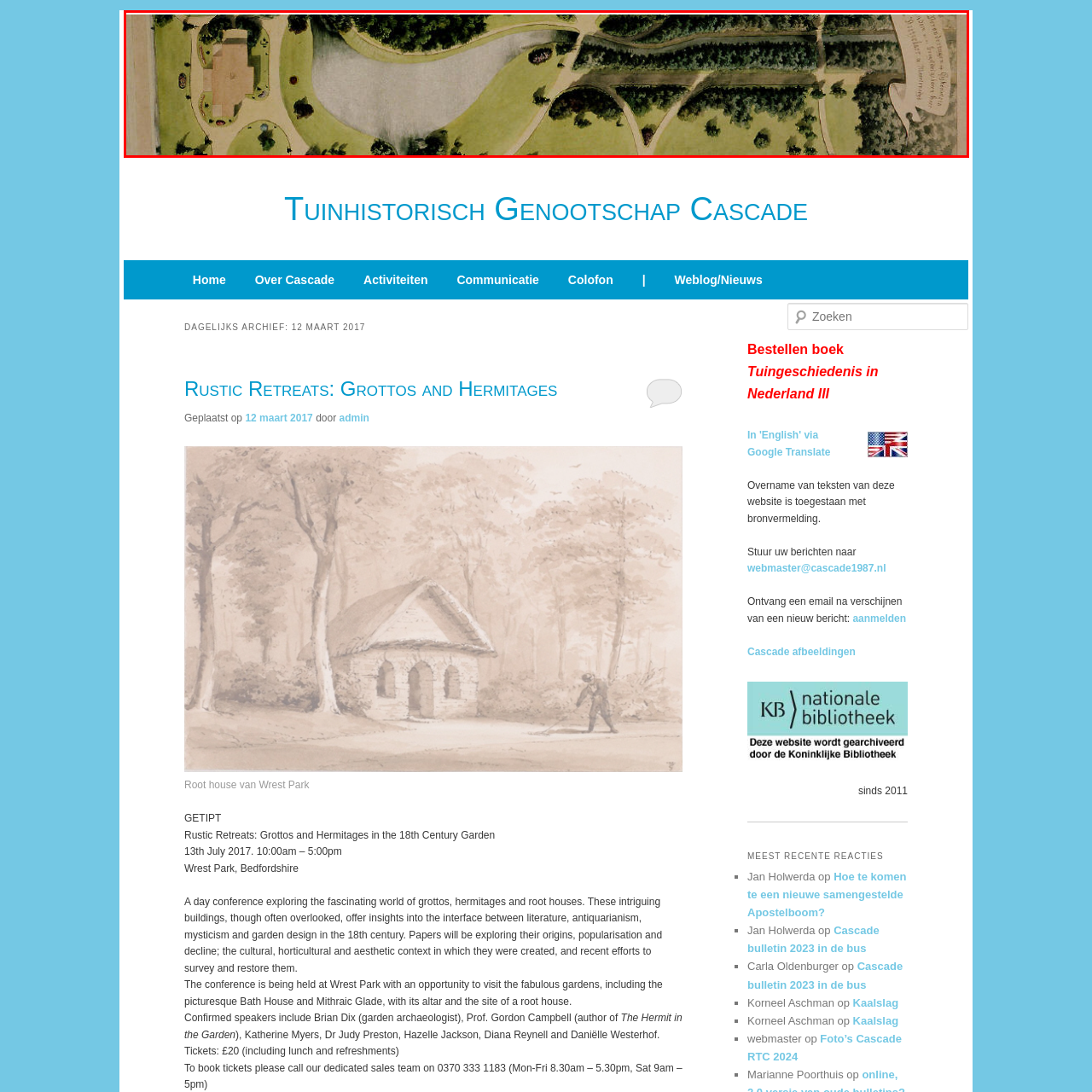Generate a comprehensive caption for the picture highlighted by the red outline.

This detailed image showcases a beautifully rendered aerial view of a historic garden layout, associated with the Tuinhistorisch Genootschap Cascade. Prominently featured is a central building that appears to be a garden house, surrounded by meticulously designed pathways that weave through lush greenery. The intricate pattern of hedges and trees forms a natural tapestry, suggesting a place of tranquility and leisure. A tranquil pond adds to the serene atmosphere, reflecting the surrounding landscape and enhancing the garden's charm. This image not only serves as a visual representation of the garden's structure but also captures the essence of landscaping practices that harmonize architecture with nature.